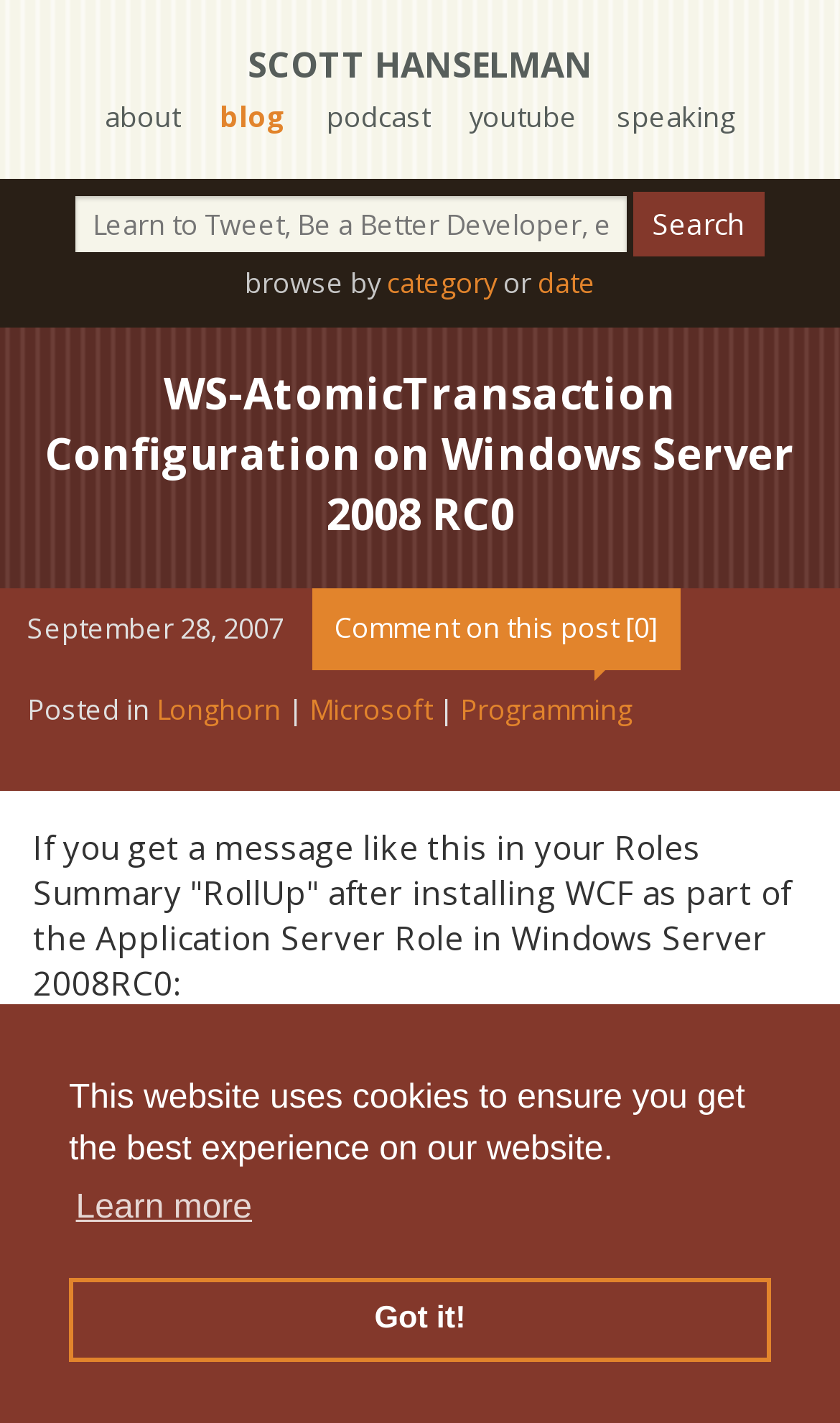Provide the bounding box coordinates of the area you need to click to execute the following instruction: "go to Scott Hanselman's homepage".

[0.295, 0.029, 0.705, 0.062]